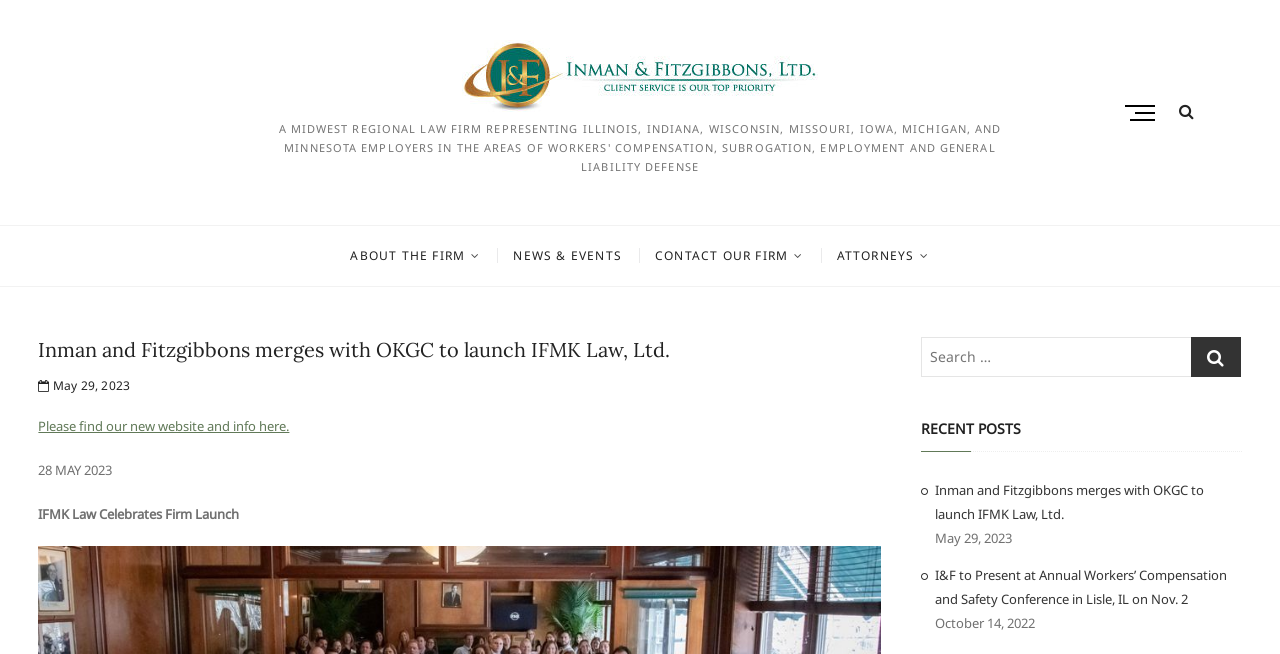Locate the bounding box coordinates of the area where you should click to accomplish the instruction: "Read about the firm".

[0.262, 0.345, 0.387, 0.437]